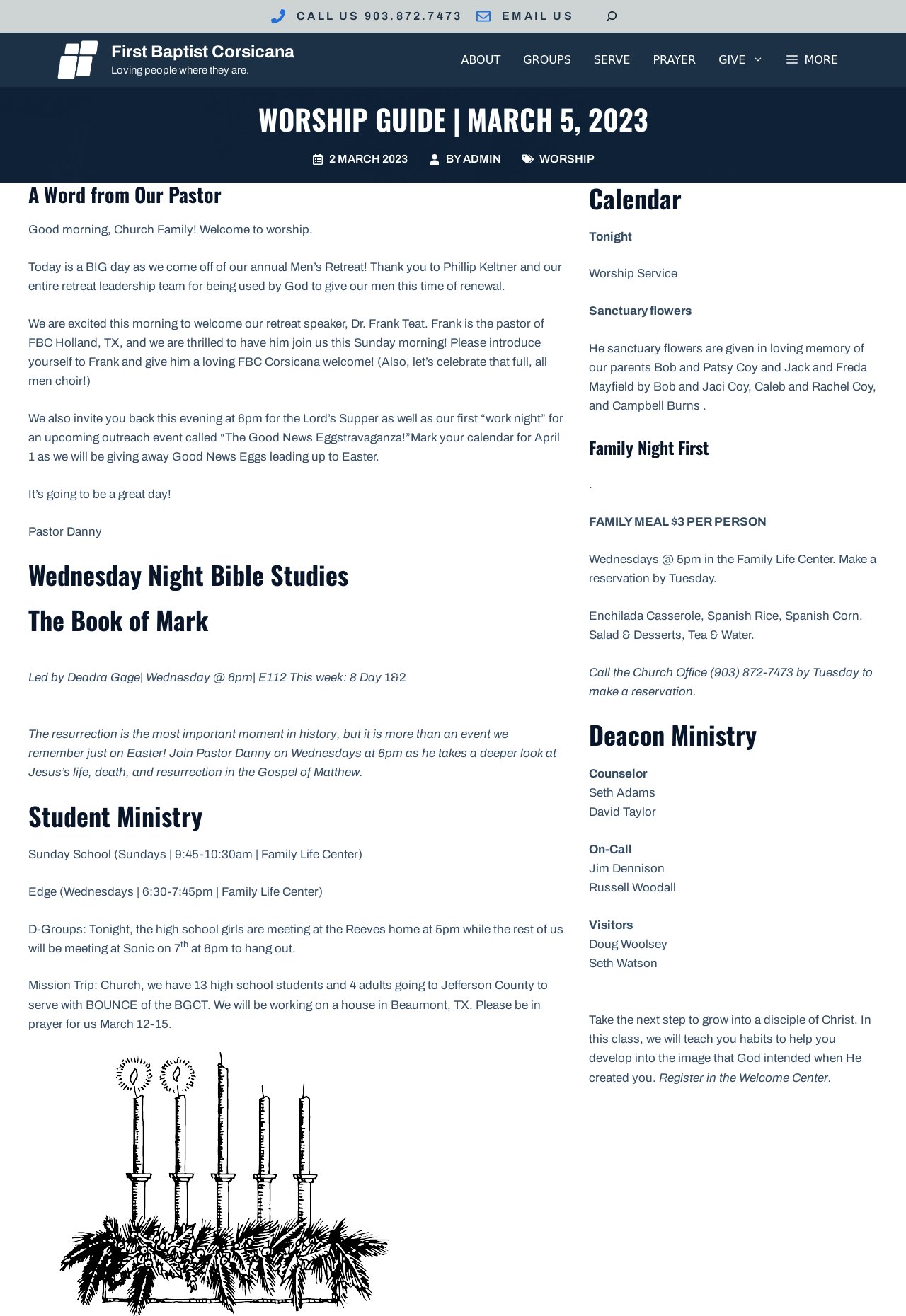Predict the bounding box of the UI element based on the description: "title="First Baptist Corsicana"". The coordinates should be four float numbers between 0 and 1, formatted as [left, top, right, bottom].

[0.062, 0.04, 0.109, 0.05]